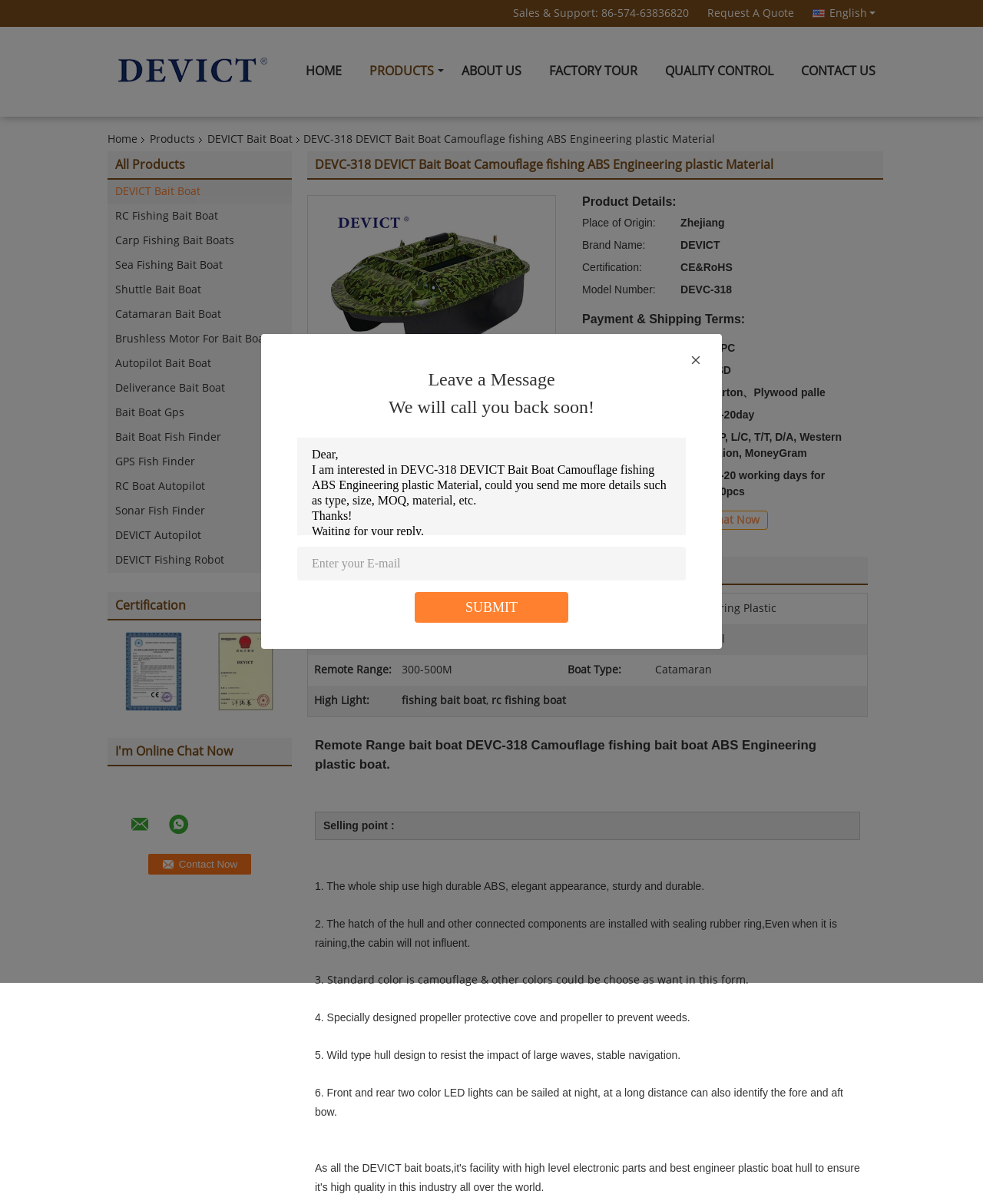Please identify the bounding box coordinates of the area that needs to be clicked to fulfill the following instruction: "play video."

None